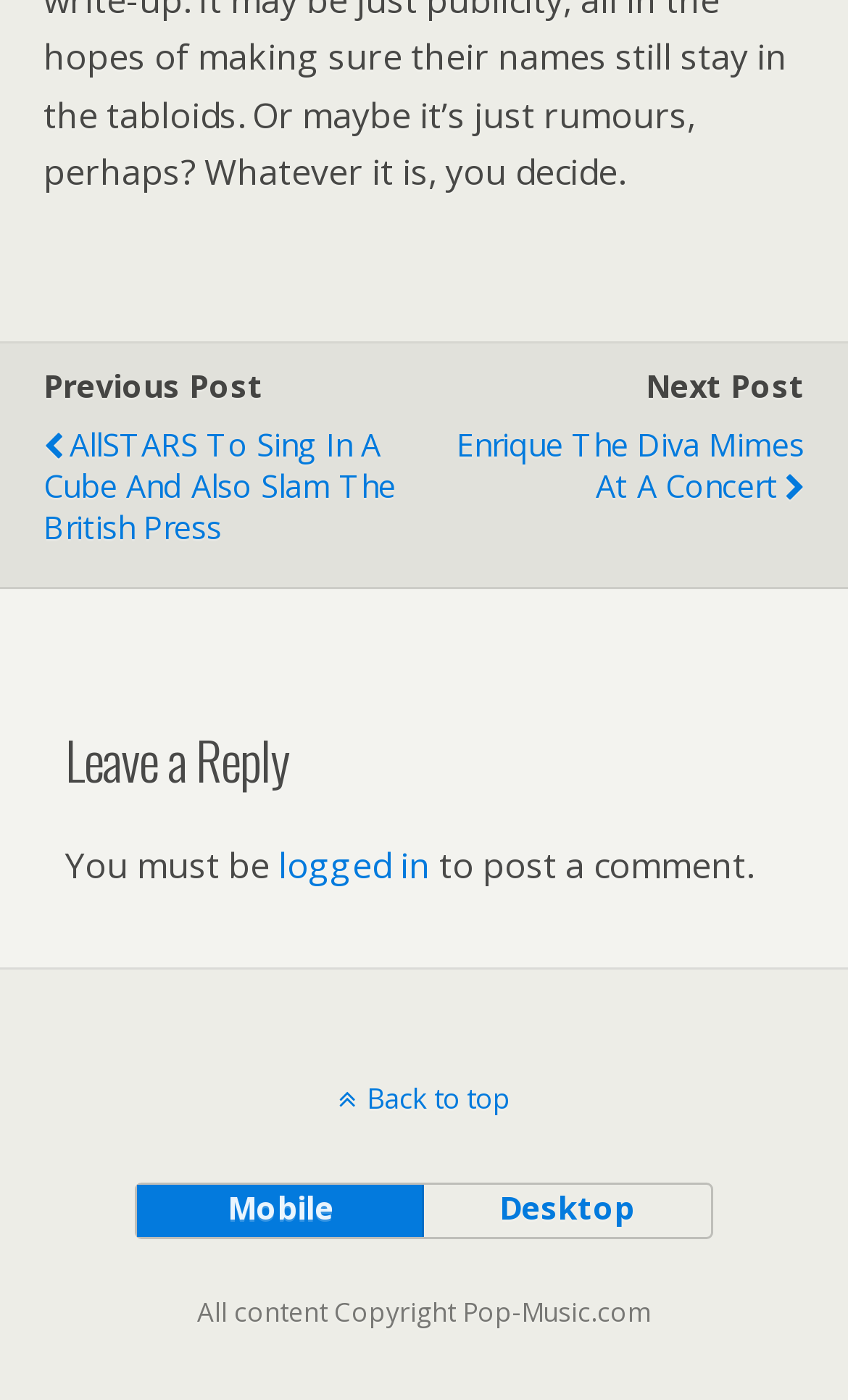What is required to post a comment?
Identify the answer in the screenshot and reply with a single word or phrase.

Login